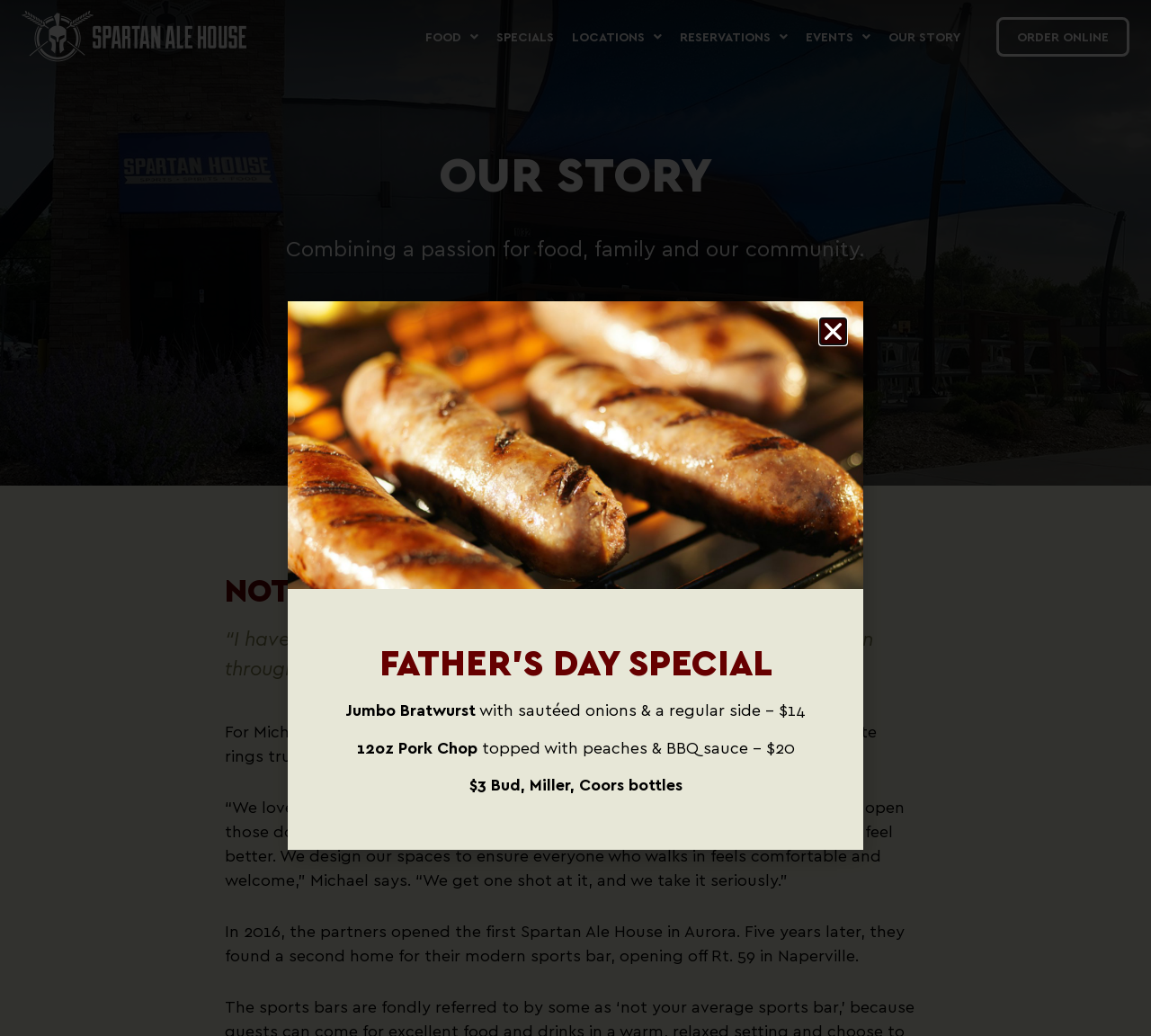Determine the bounding box coordinates of the clickable element to achieve the following action: 'Close the popup'. Provide the coordinates as four float values between 0 and 1, formatted as [left, top, right, bottom].

[0.713, 0.309, 0.734, 0.332]